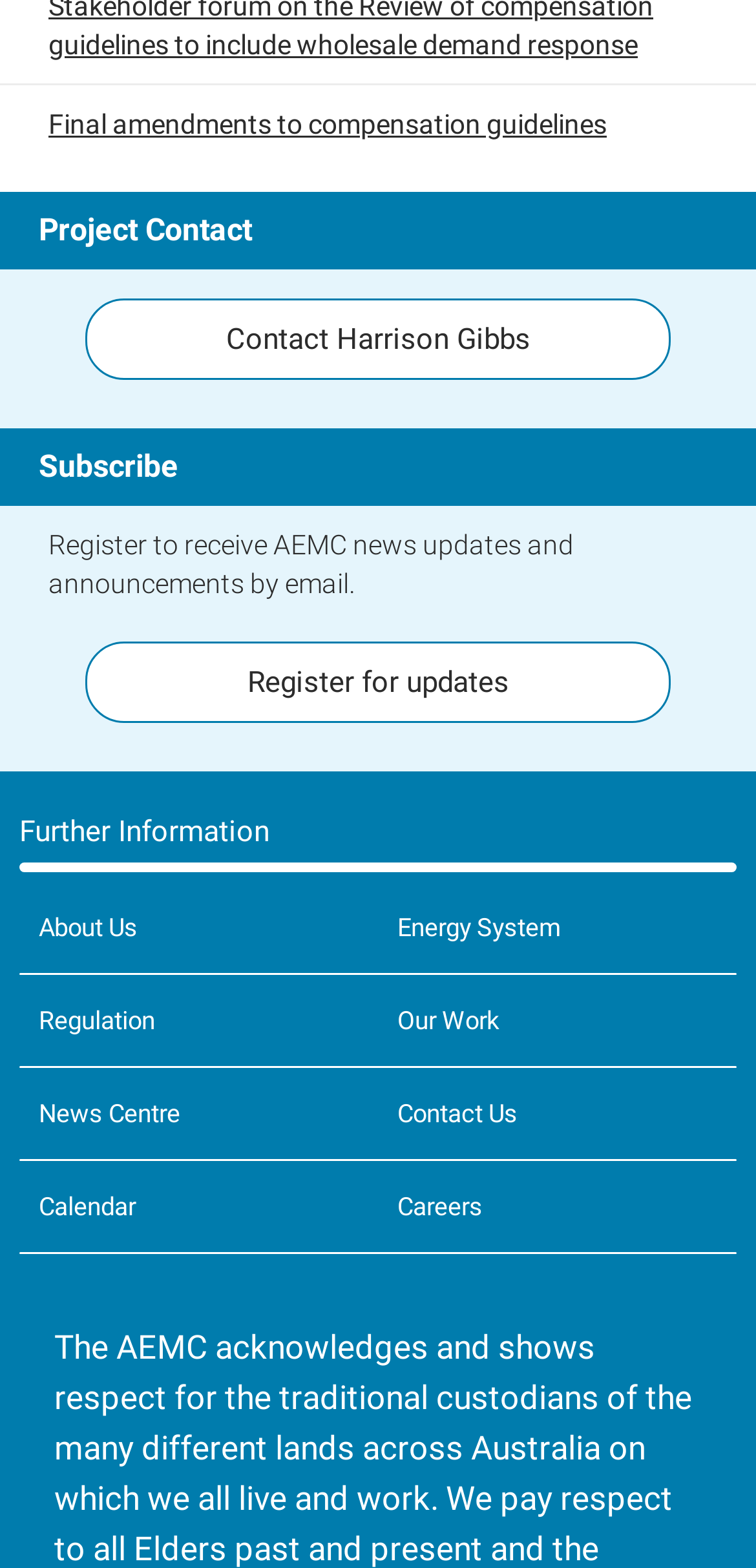Provide a one-word or brief phrase answer to the question:
What is the first link on the webpage?

Final amendments to compensation guidelines